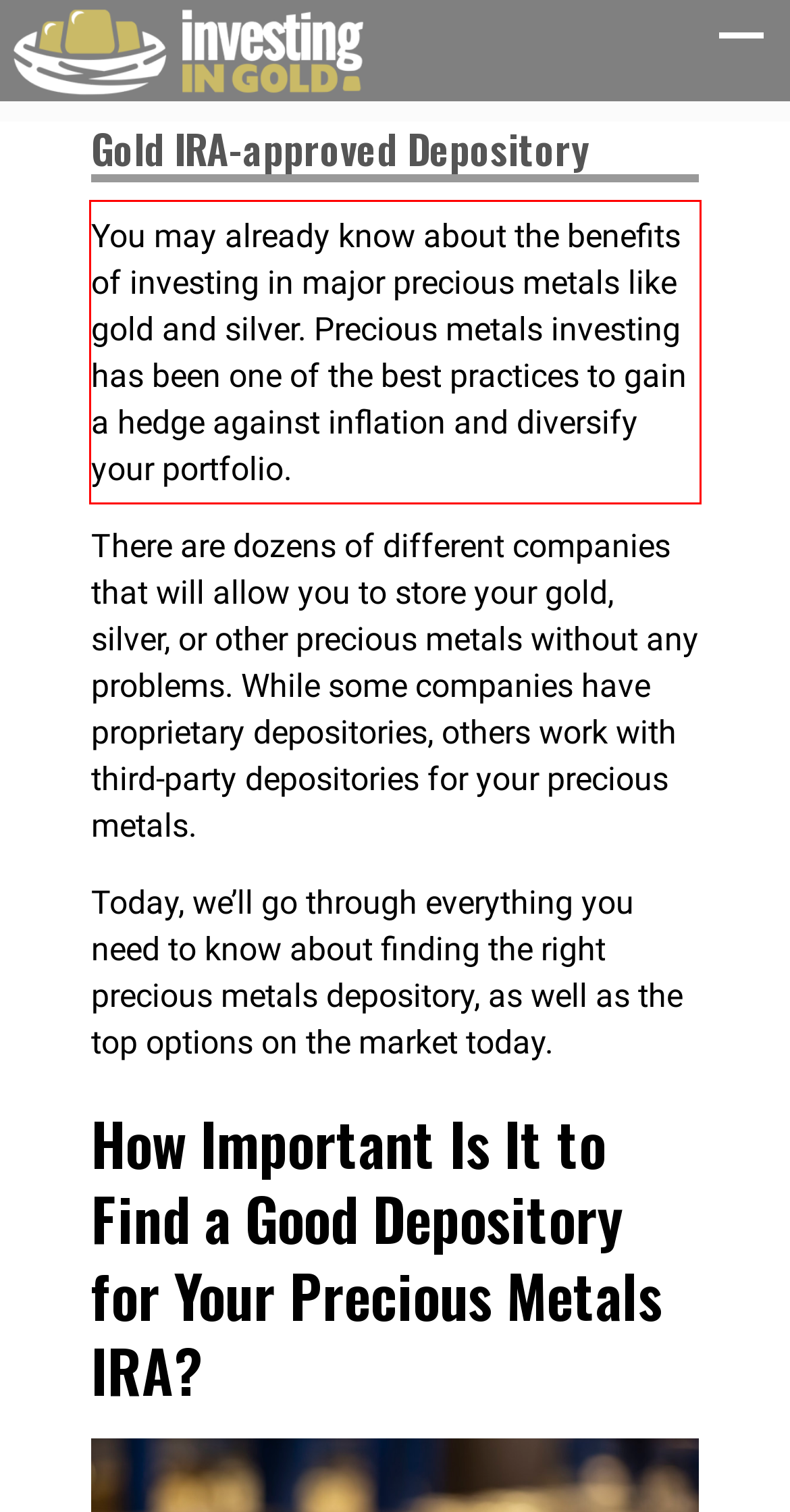Locate the red bounding box in the provided webpage screenshot and use OCR to determine the text content inside it.

You may already know about the benefits of investing in major precious metals like gold and silver. Precious metals investing has been one of the best practices to gain a hedge against inflation and diversify your portfolio.